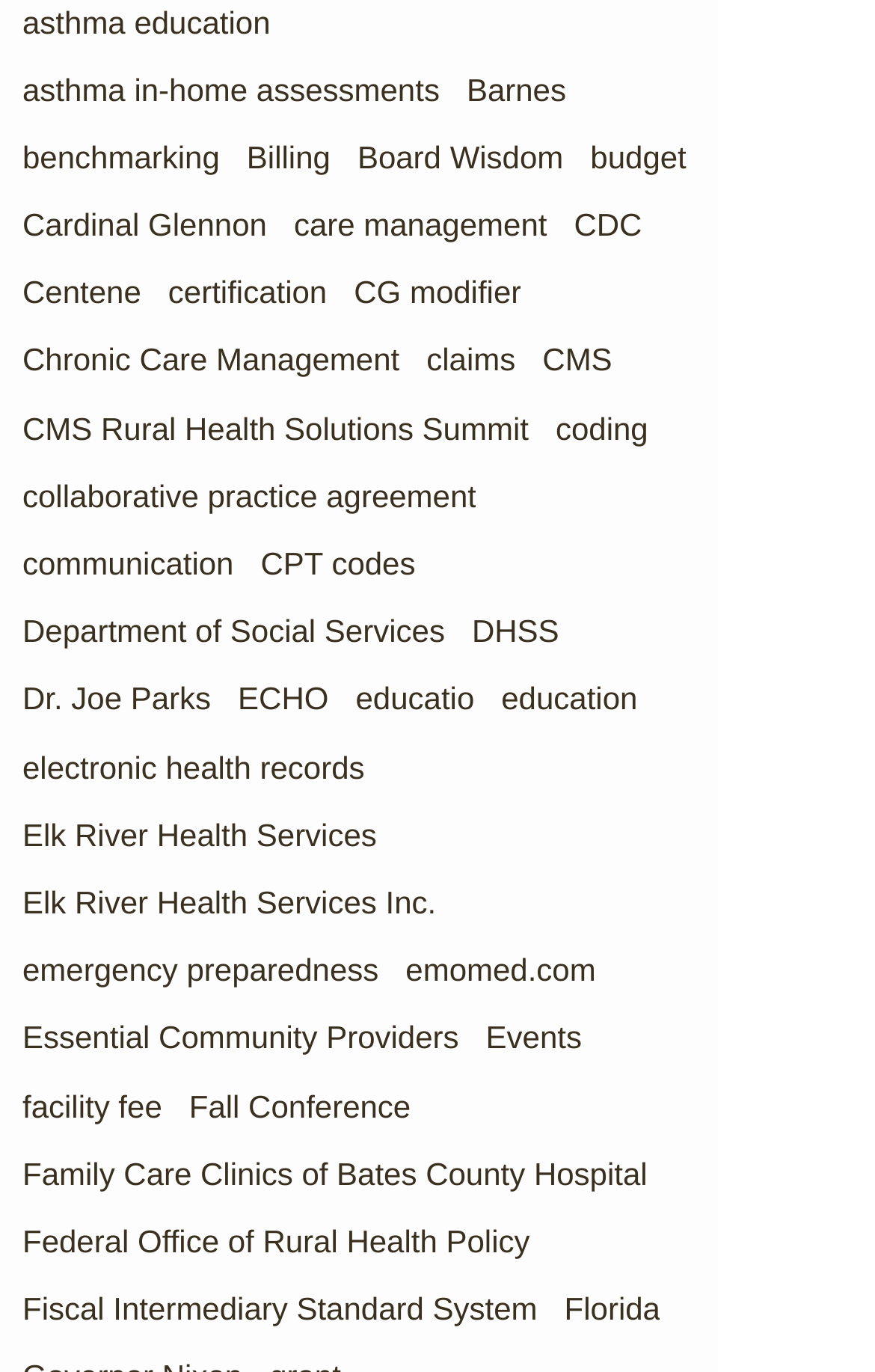Find the bounding box coordinates of the clickable region needed to perform the following instruction: "Subscribe". The coordinates should be provided as four float numbers between 0 and 1, i.e., [left, top, right, bottom].

None